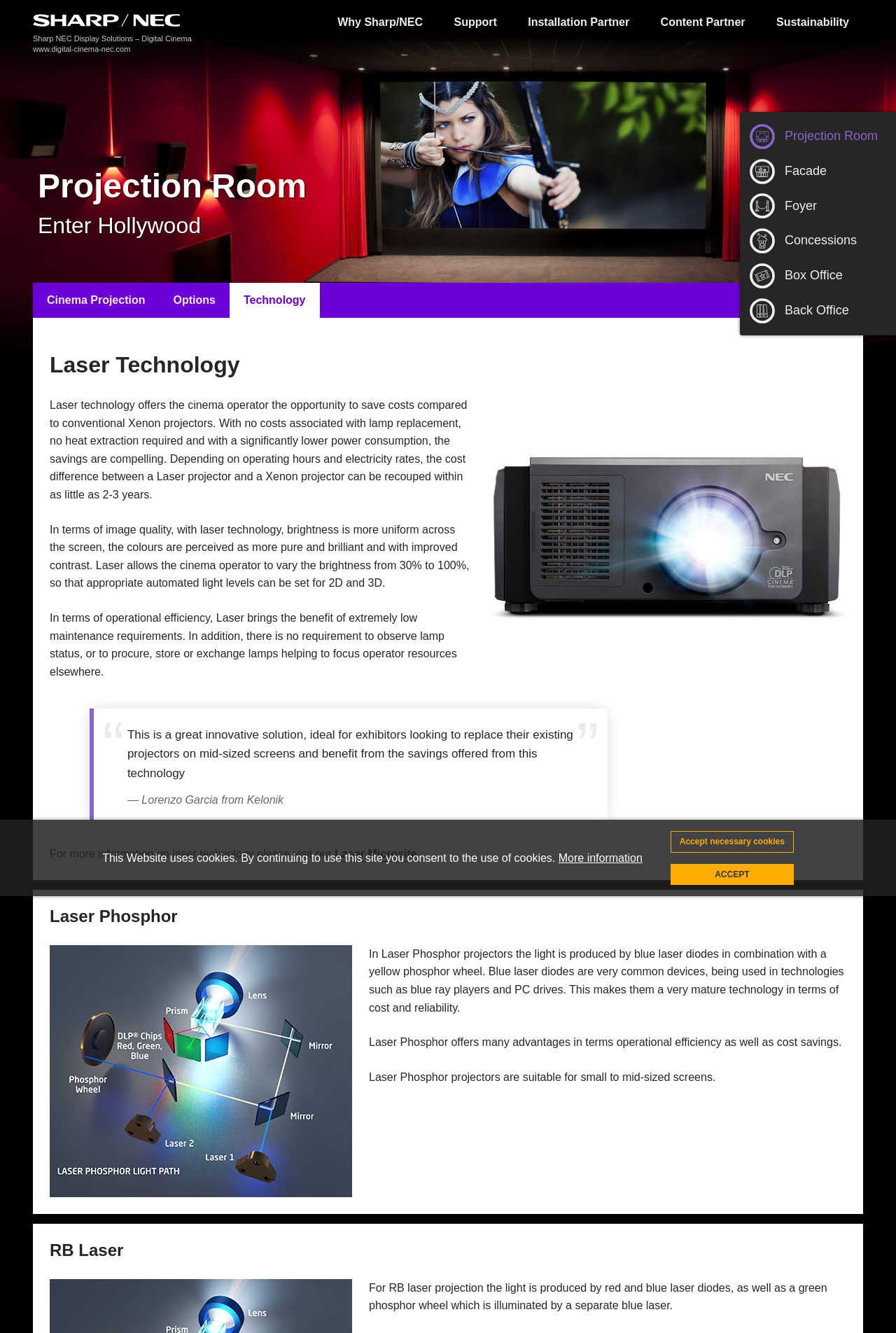Determine the bounding box coordinates of the clickable element necessary to fulfill the instruction: "Click on Facebook link". Provide the coordinates as four float numbers within the 0 to 1 range, i.e., [left, top, right, bottom].

None